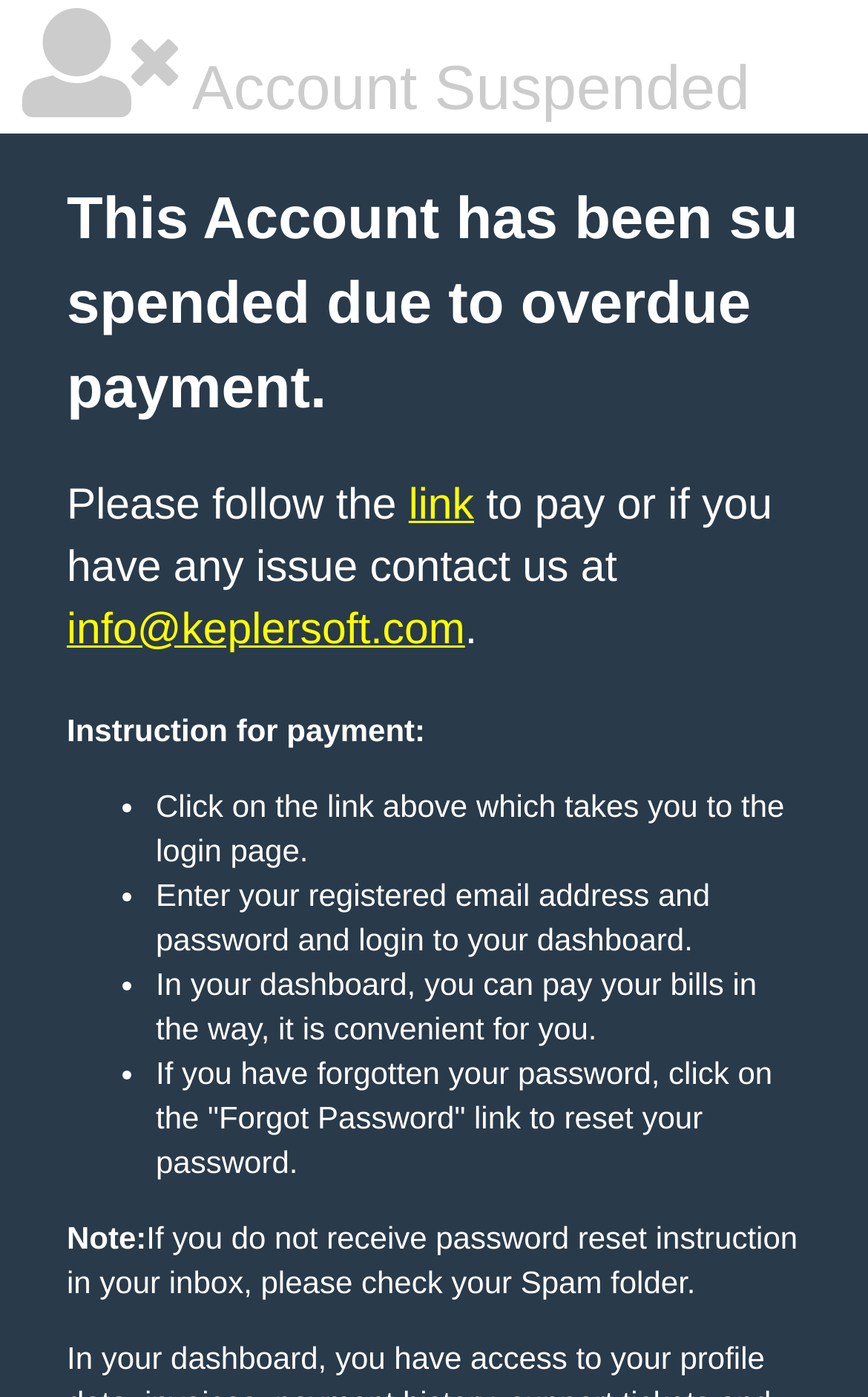What is the reason for account suspension?
Provide a one-word or short-phrase answer based on the image.

Overdue payment